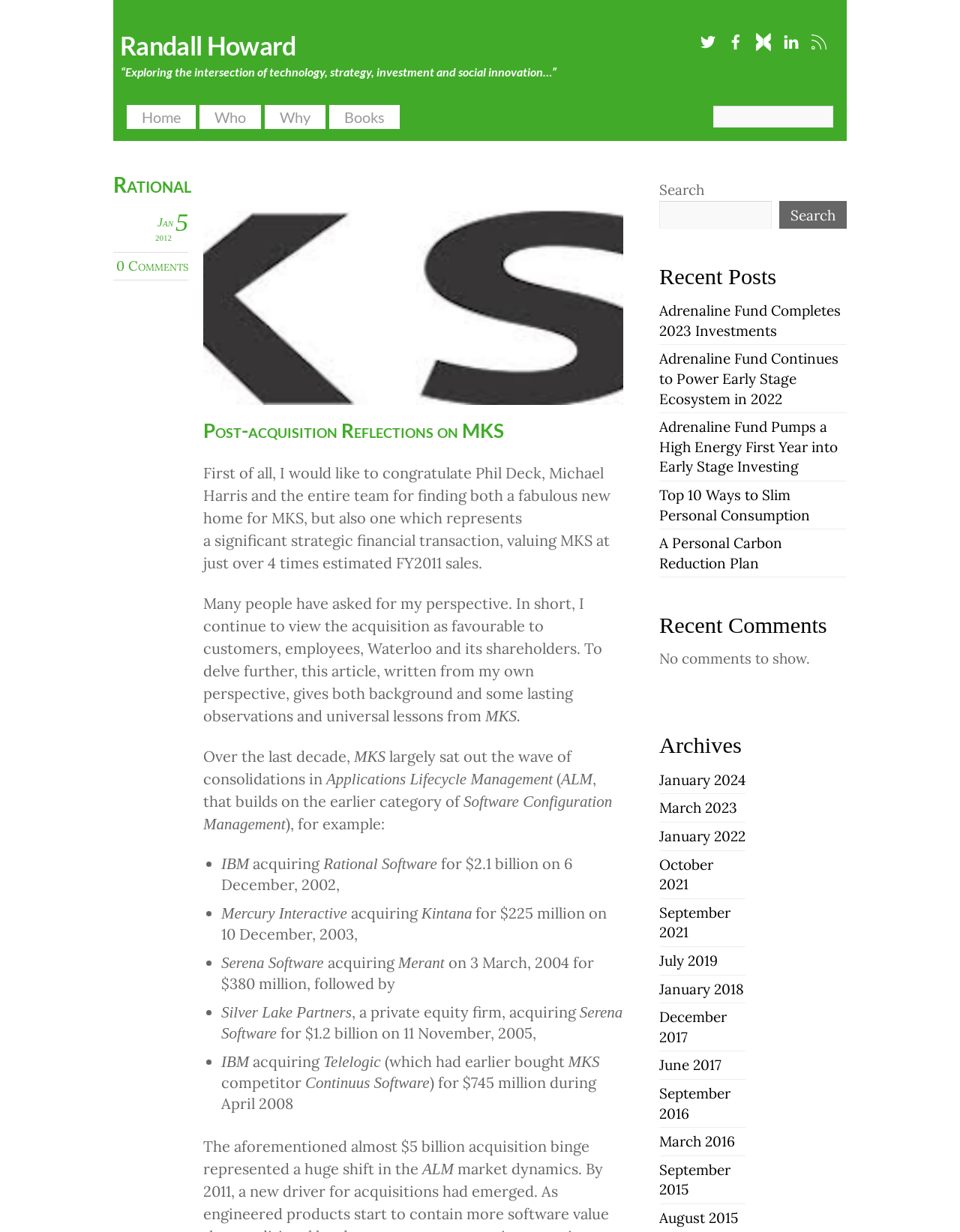What is the category of the post?
Using the details shown in the screenshot, provide a comprehensive answer to the question.

The category of the post can be found in the text, which is 'Applications Lifecycle Management' (ALM), a category that builds on the earlier category of 'Software Configuration Management'.